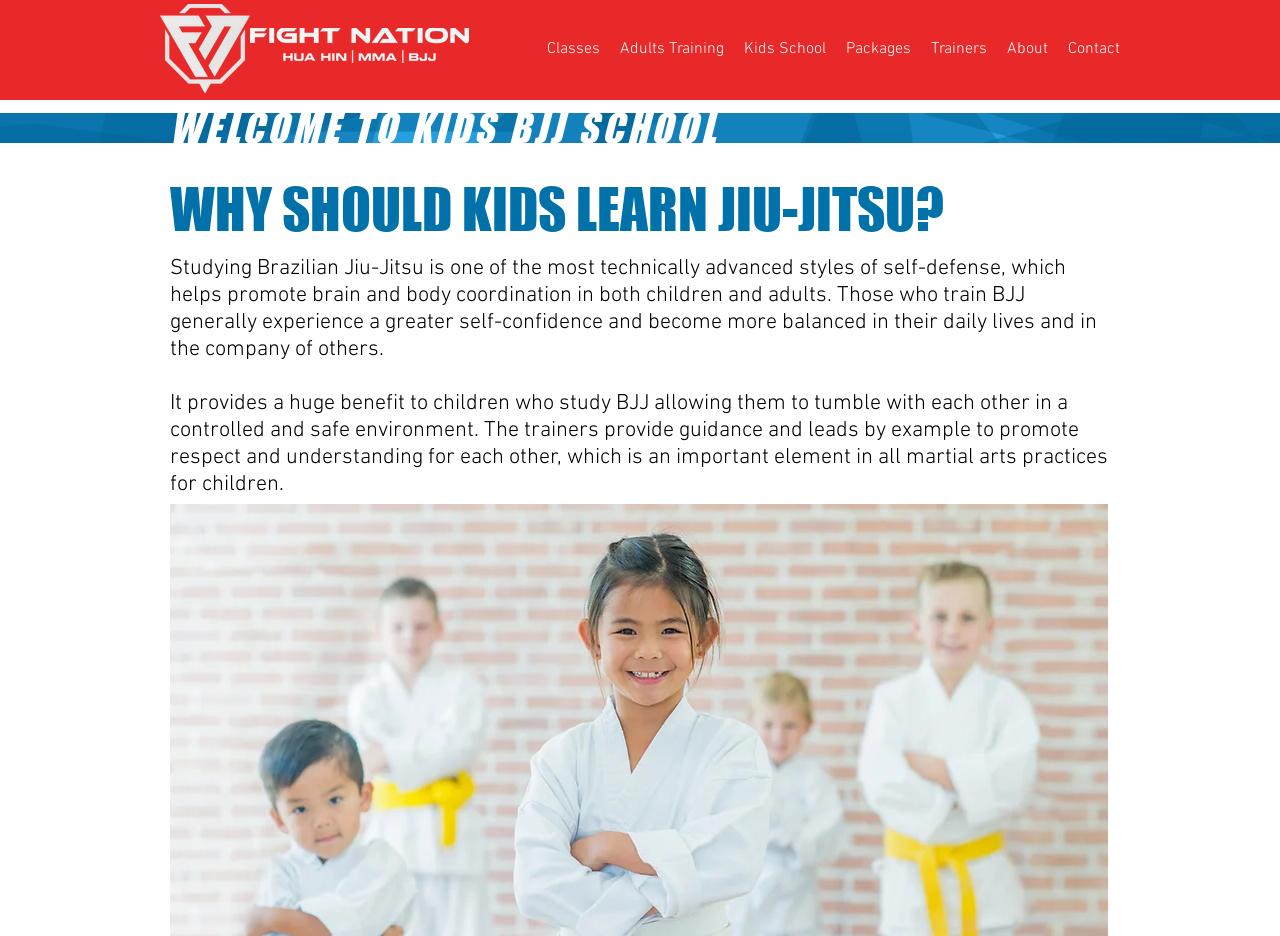What is the benefit of studying Brazilian Jiu-Jitsu for children?
From the screenshot, provide a brief answer in one word or phrase.

Promotes self-confidence and respect